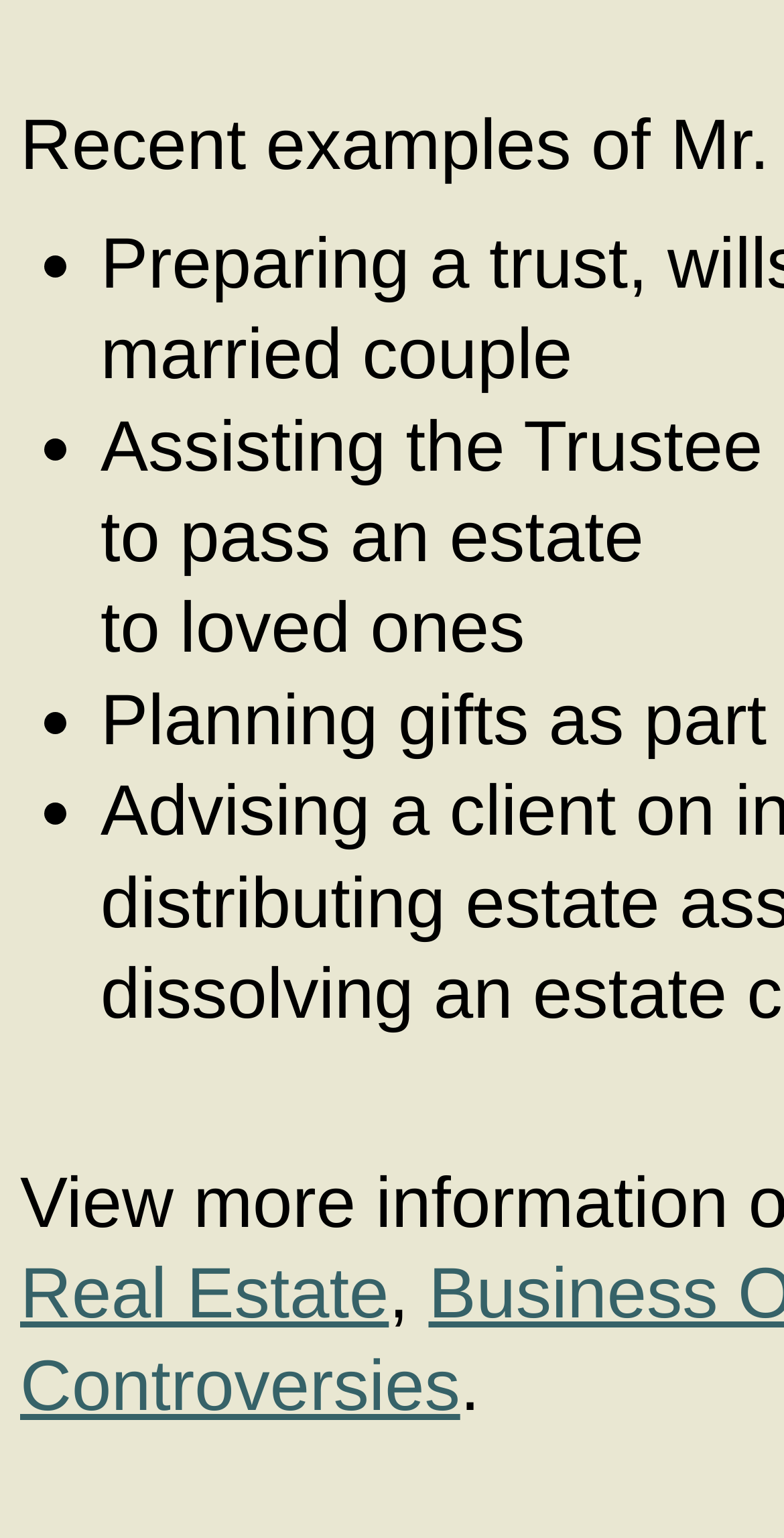What is the first item in the list?
Look at the screenshot and respond with one word or a short phrase.

to loved ones